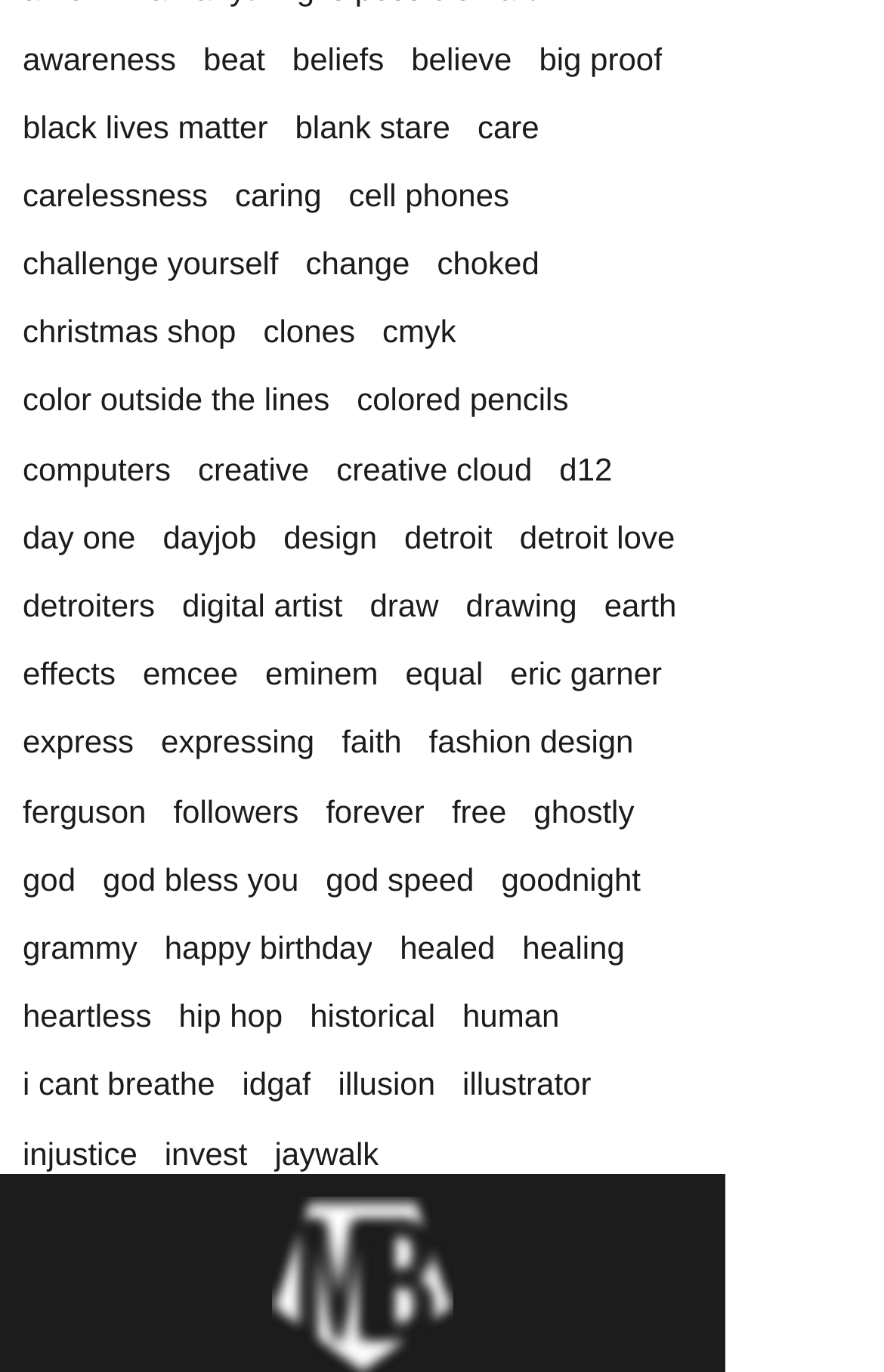Provide a single word or phrase answer to the question: 
How many links are in the top row?

5